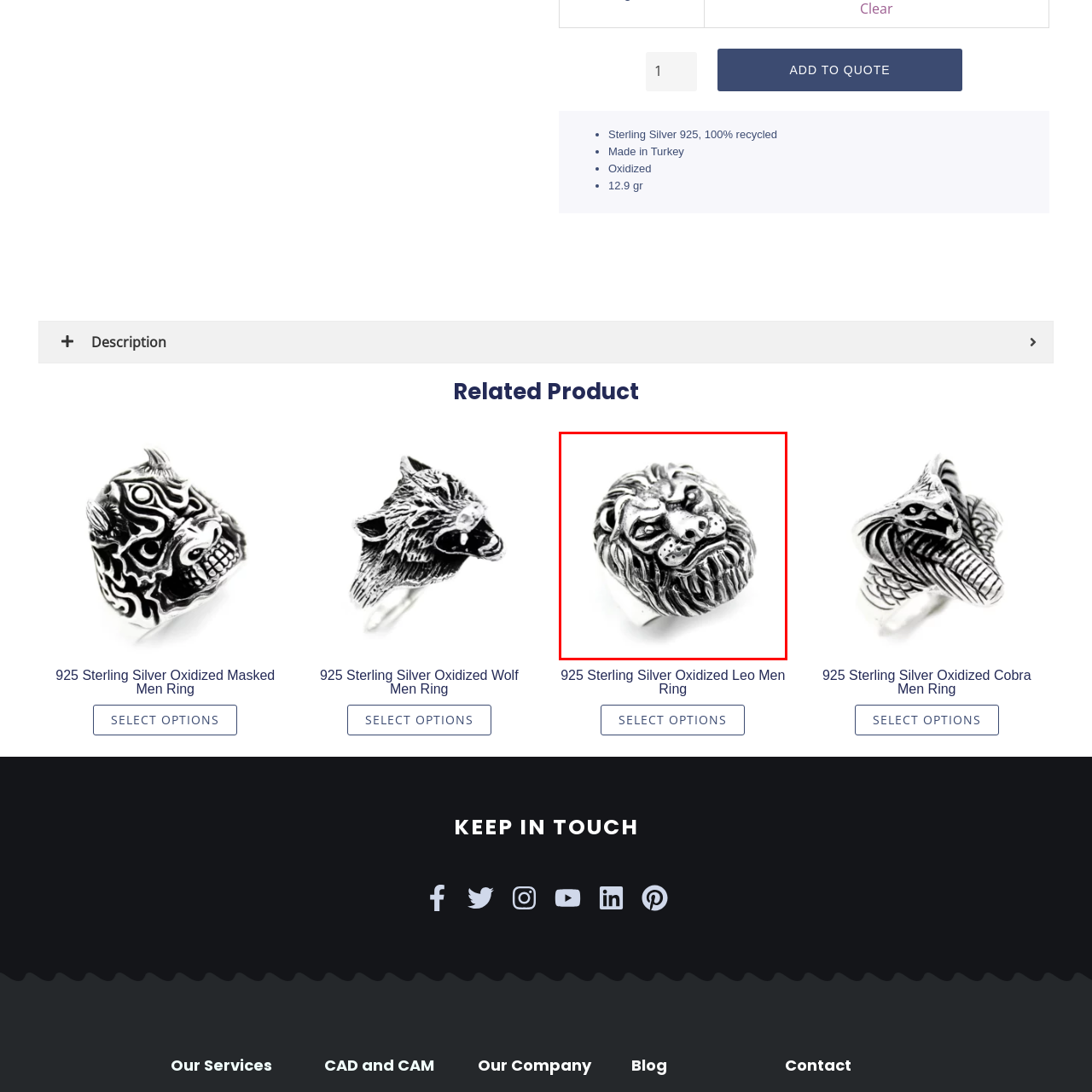Please provide a comprehensive description of the image highlighted by the red bounding box.

This image features a striking 925 sterling silver ring designed in the shape of a lion's head. The intricate detailing showcases the lion's fierce expression, highlighted by the textured mane and finely crafted features, giving it a bold and powerful aesthetic. This oxidized piece embodies strength and character, making it a distinctive accessory for those who appreciate bold statement jewelry. Part of a collection that includes various animal-themed rings, this lion ring is ideal for anyone looking to add a touch of uniqueness to their jewelry collection.